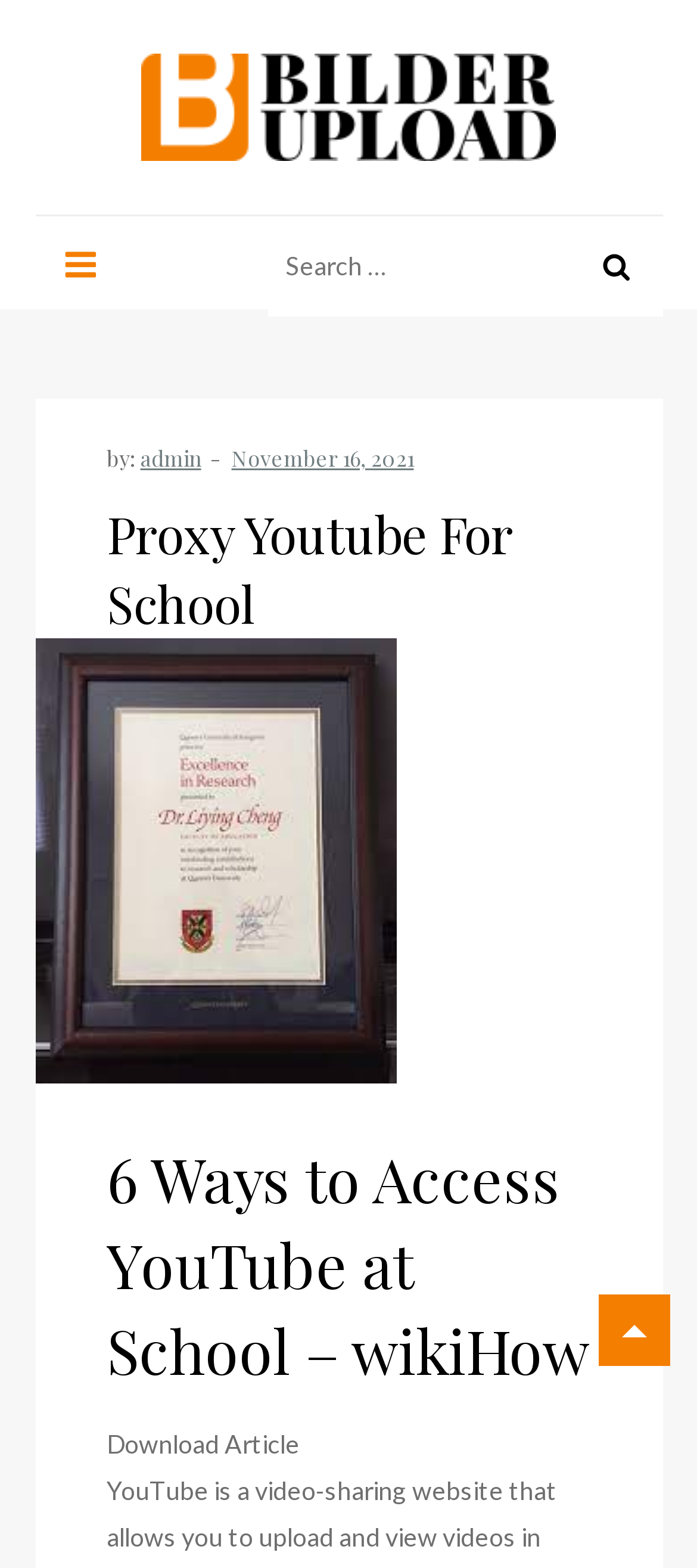What is the date of the article?
Your answer should be a single word or phrase derived from the screenshot.

November 16, 2021